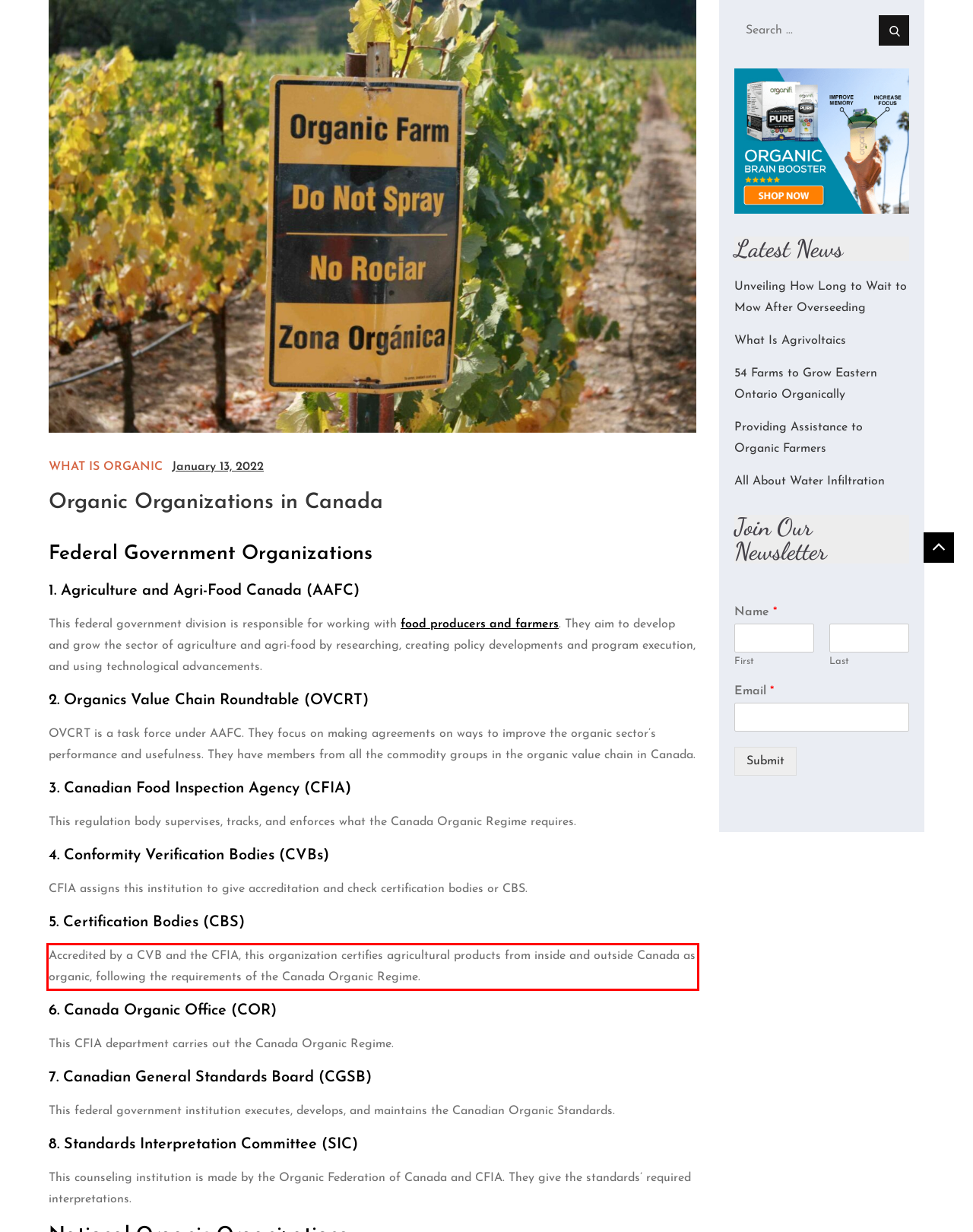Examine the screenshot of the webpage, locate the red bounding box, and perform OCR to extract the text contained within it.

Accredited by a CVB and the CFIA, this organization certifies agricultural products from inside and outside Canada as organic, following the requirements of the Canada Organic Regime.